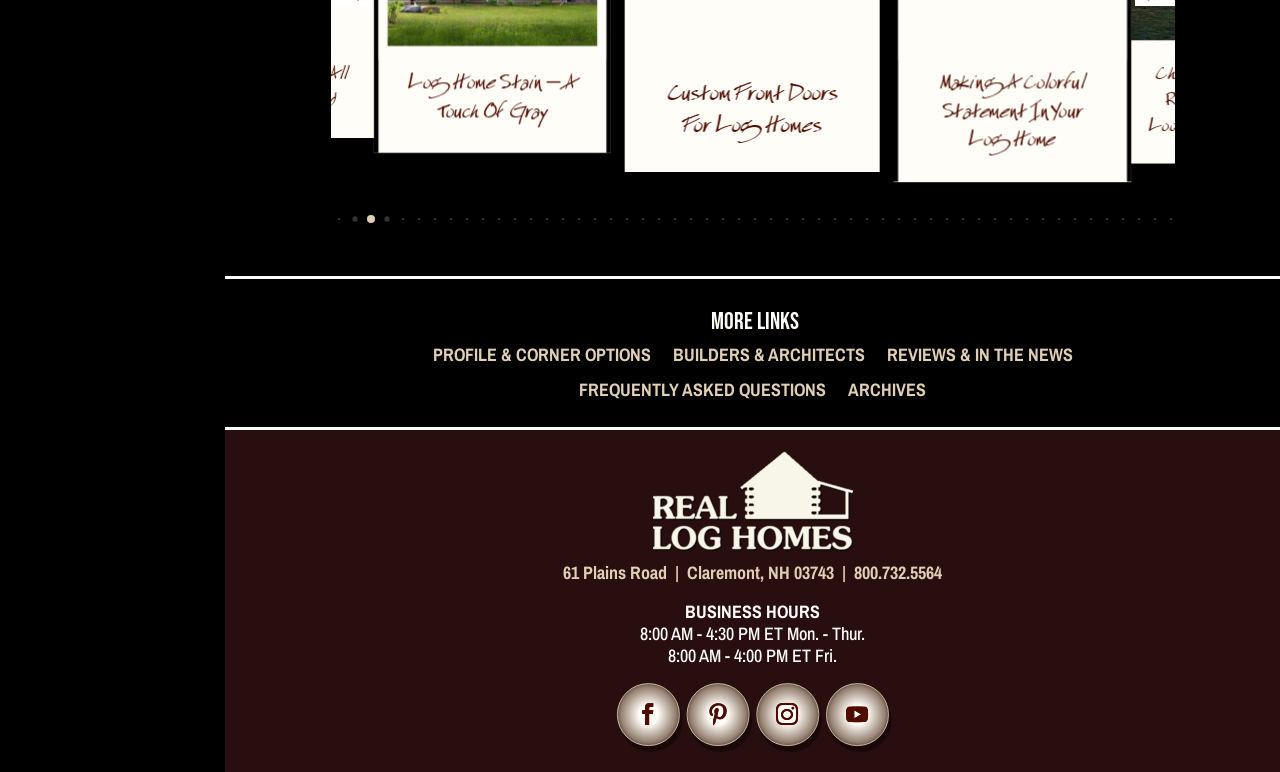Kindly determine the bounding box coordinates for the area that needs to be clicked to execute this instruction: "View 'Chester, California Real Log Home Looks Great In Snow'".

[0.726, 0.091, 0.855, 0.204]